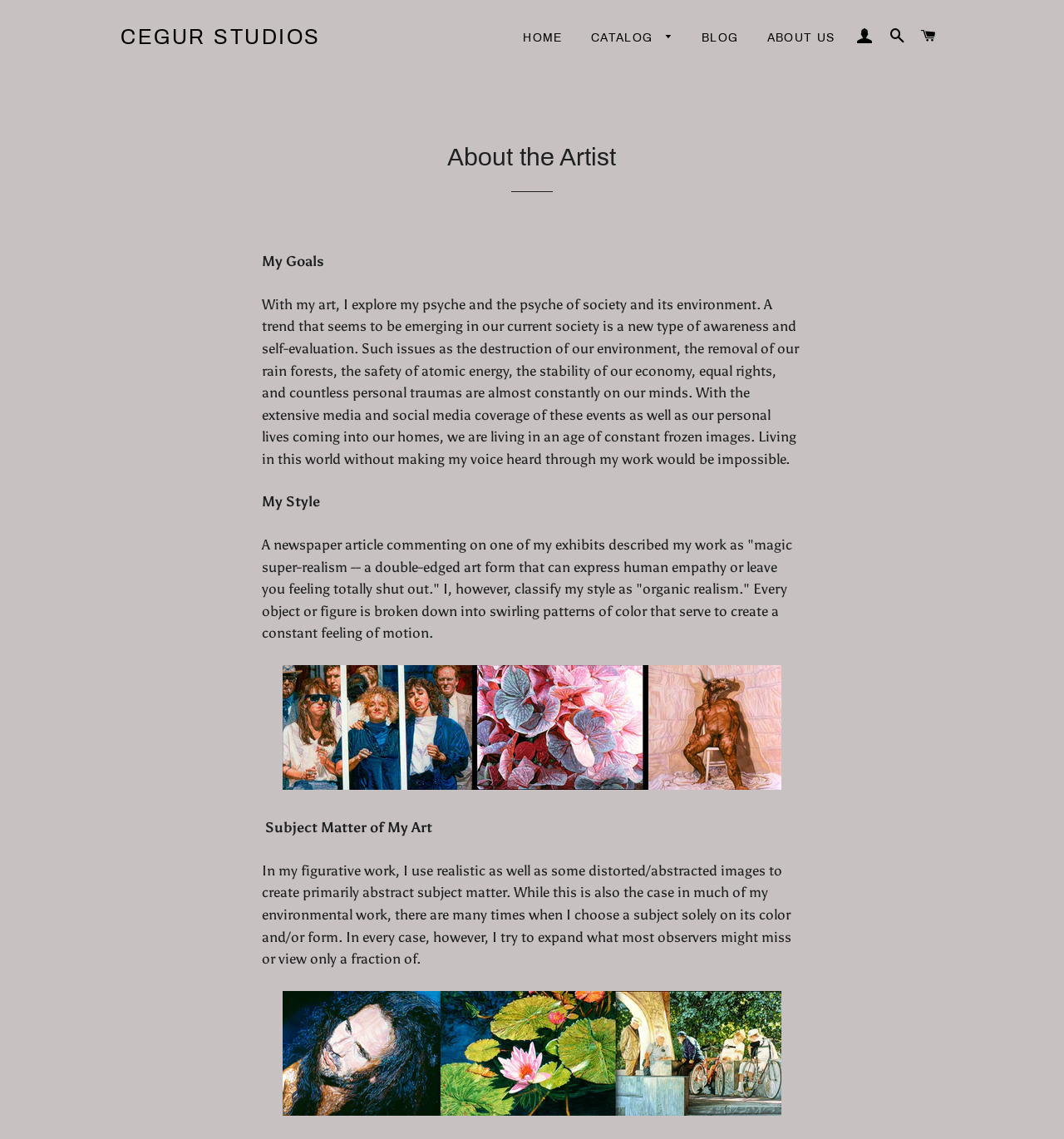Please determine the bounding box coordinates of the element's region to click for the following instruction: "View the BLOG".

[0.648, 0.015, 0.706, 0.052]